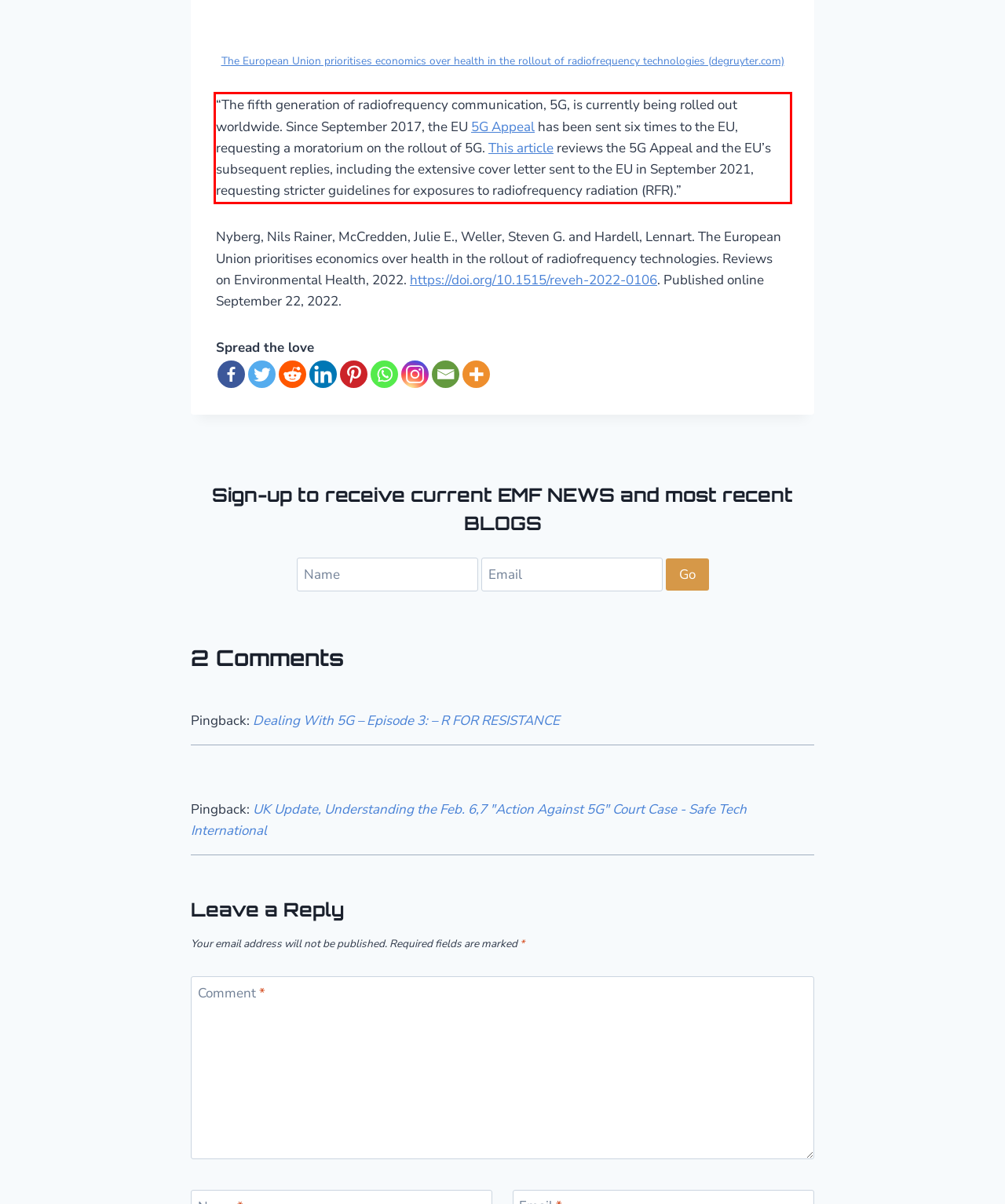Given a screenshot of a webpage with a red bounding box, please identify and retrieve the text inside the red rectangle.

“The fifth generation of radiofrequency communication, 5G, is currently being rolled out worldwide. Since September 2017, the EU 5G Appeal has been sent six times to the EU, requesting a moratorium on the rollout of 5G. This article reviews the 5G Appeal and the EU’s subsequent replies, including the extensive cover letter sent to the EU in September 2021, requesting stricter guidelines for exposures to radiofrequency radiation (RFR).”